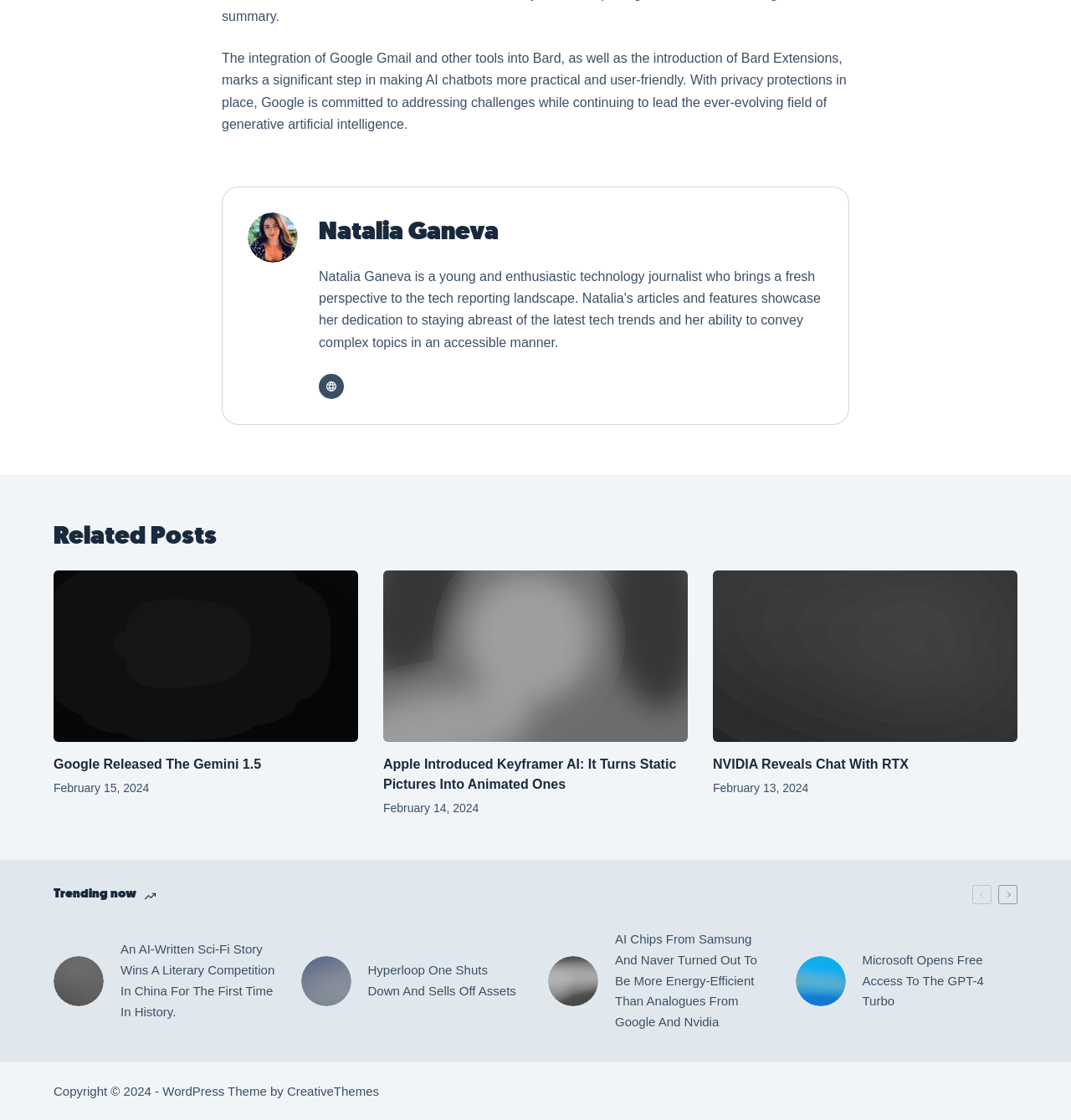What is the copyright year of the webpage?
Can you provide a detailed and comprehensive answer to the question?

The copyright information is located at the bottom of the webpage, and it specifies the year as 2024. The full copyright text is 'Copyright © 2024 - WordPress Theme by CreativeThemes'.